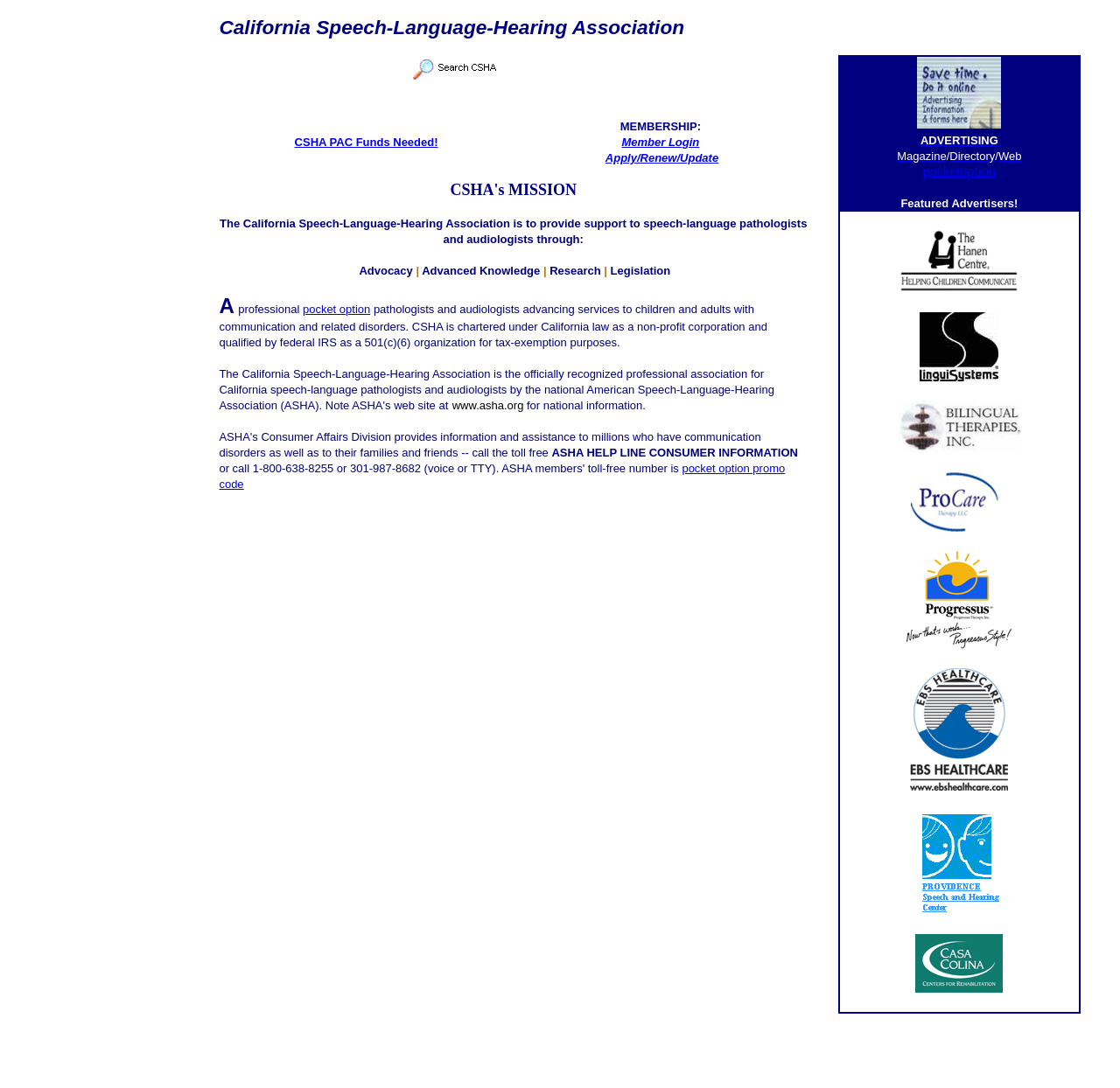Locate the bounding box coordinates of the element I should click to achieve the following instruction: "Click the 'CSHA PAC Funds Needed!' link".

[0.263, 0.123, 0.391, 0.137]